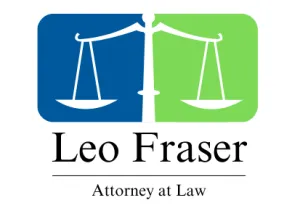What is the symbolic meaning of the scales in the logo?
We need a detailed and meticulous answer to the question.

The presence of balanced scales in the logo suggests that the firm, Leo Fraser, is committed to delivering balanced and fair legal representation, emphasizing their expertise in various legal fields.